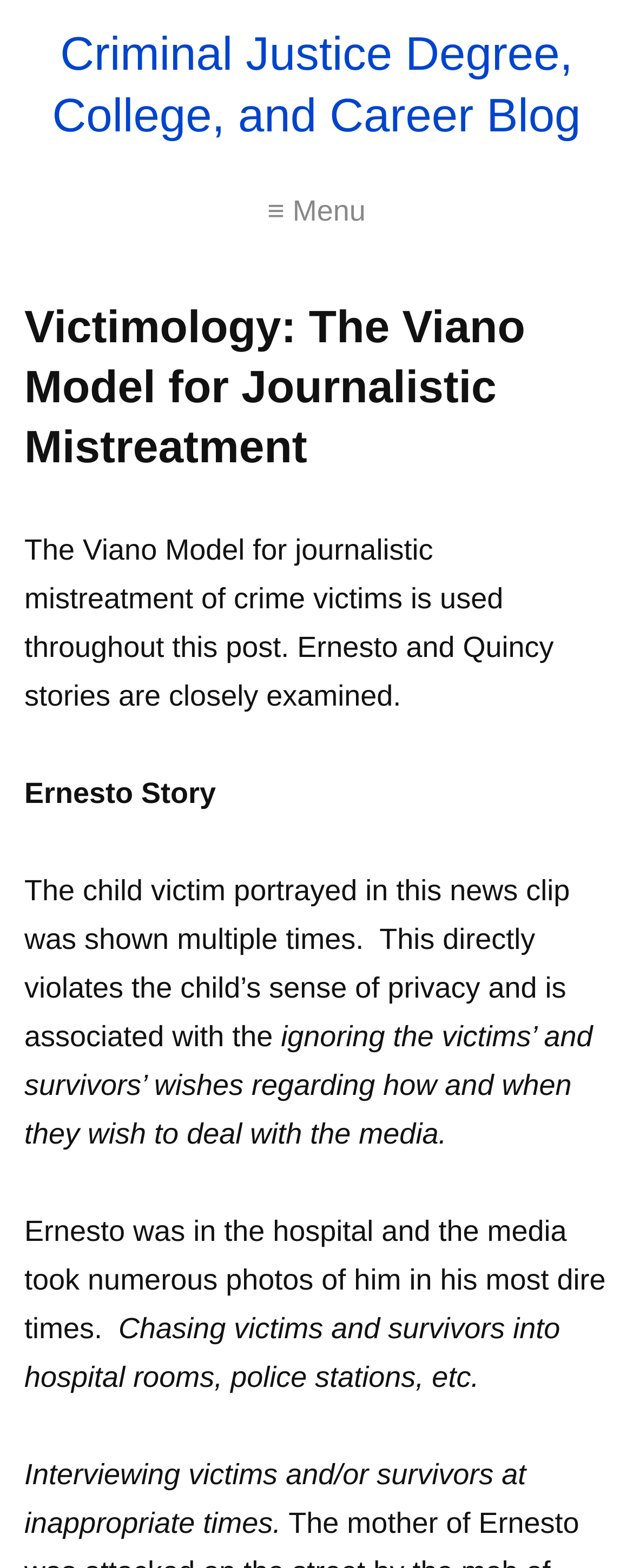Please identify the primary heading on the webpage and return its text.

Victimology: The Viano Model for Journalistic Mistreatment